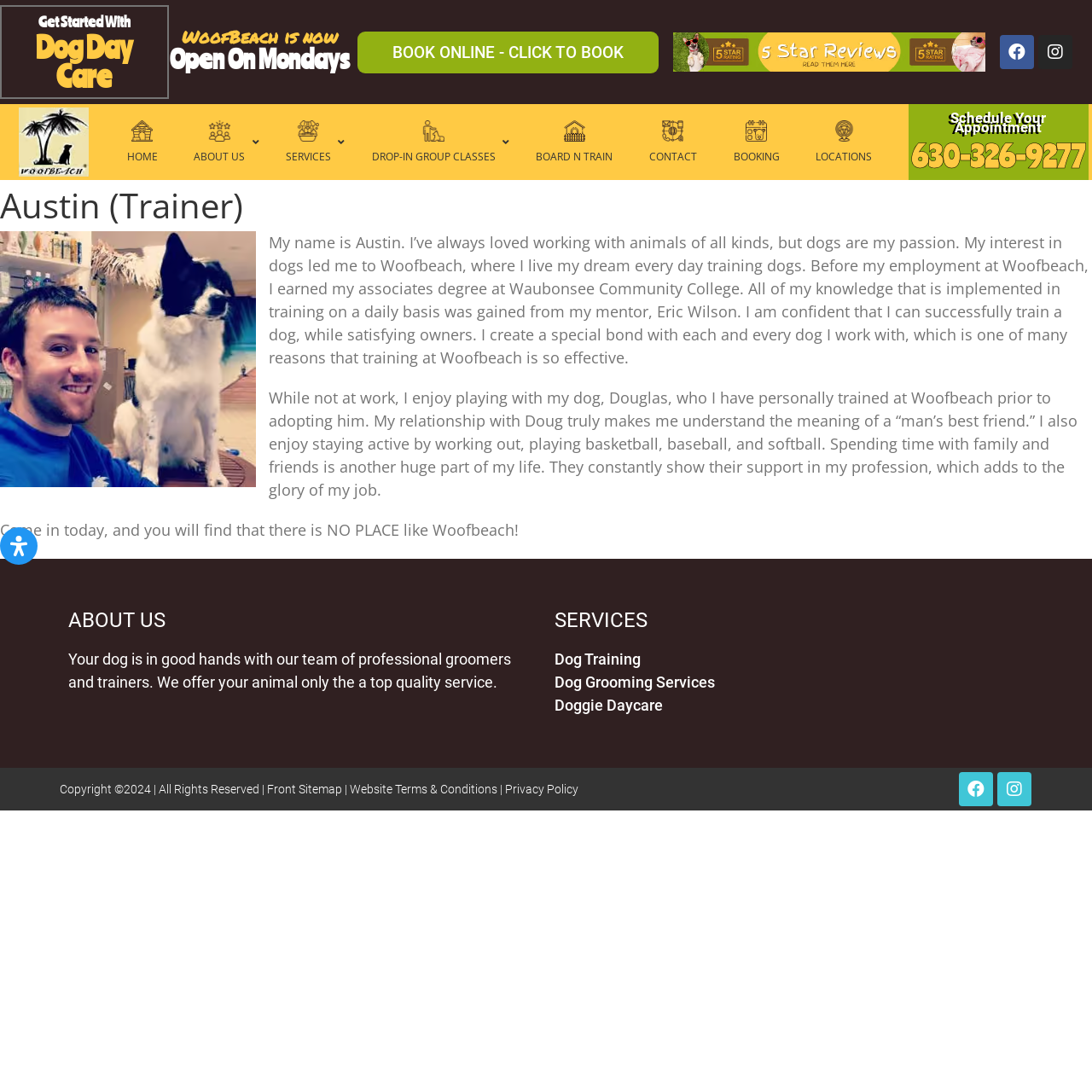What is the purpose of the 'BOOK ONLINE - CLICK TO BOOK' link?
Please describe in detail the information shown in the image to answer the question.

The purpose of the 'BOOK ONLINE - CLICK TO BOOK' link is to allow users to book an appointment online, as indicated by the text and the link itself.